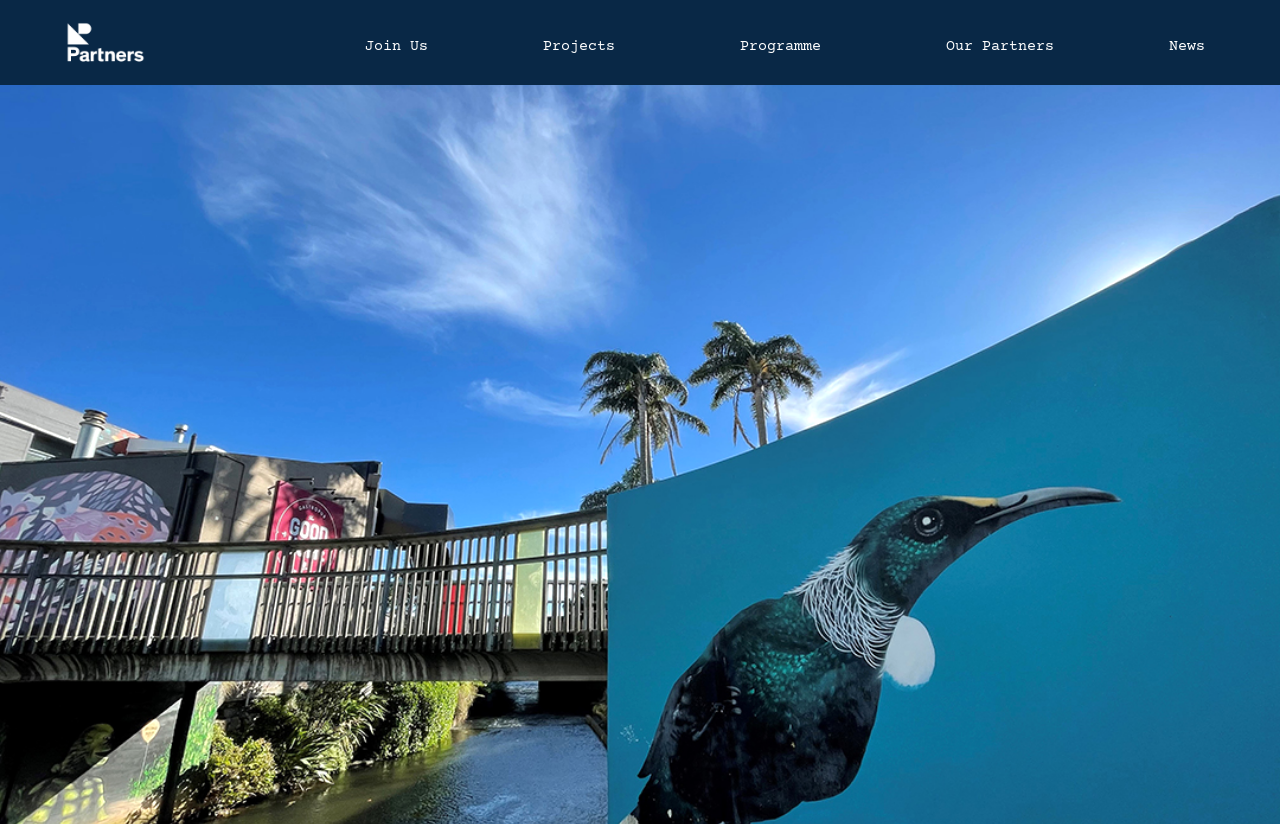Refer to the image and provide an in-depth answer to the question:
Is the 'Projects' link a dropdown menu?

The 'Projects' link has a 'hasPopup' property set to 'menu' and an 'expanded' property set to 'False', indicating that it is a dropdown menu that is currently not expanded.